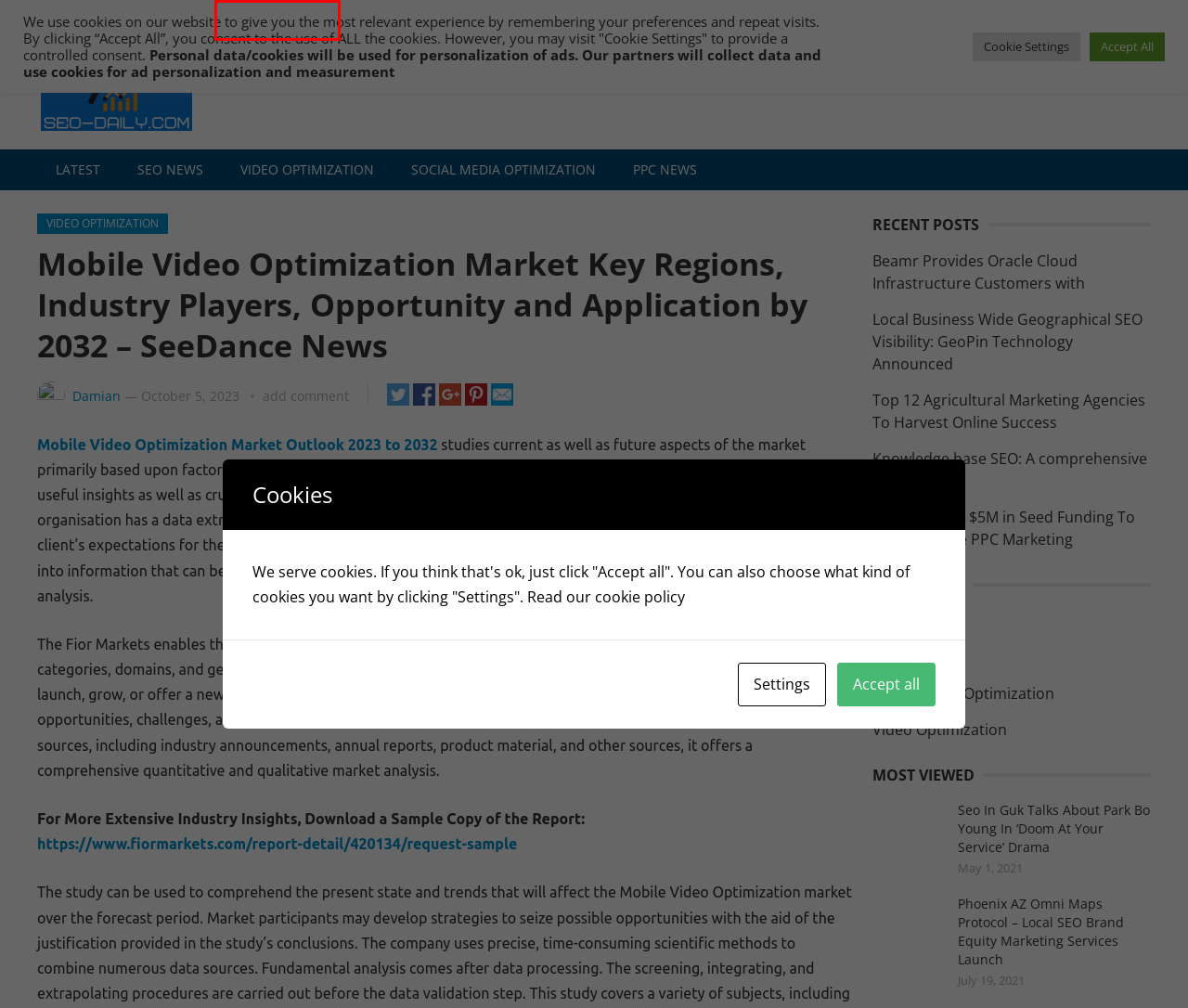Analyze the given webpage screenshot and identify the UI element within the red bounding box. Select the webpage description that best matches what you expect the new webpage to look like after clicking the element. Here are the candidates:
A. Seo In Guk Talks About Park Bo Young In 'Doom At Your Service' Drama - SEO-Daily.com
B. Privacy Policy - SEO-Daily.com
C. Damian - SEO-Daily.com
D. Mobile Video Optimization Market Size & Industry Analysis 2032 - Fior Markets
E. Contact Us - SEO-Daily.com
F. Latest - SEO-Daily.com
G. Social Media Optimization - SEO-Daily.com
H. Top 12 Agricultural Marketing Agencies To Harvest Online Success  - SEO-Daily.com

B